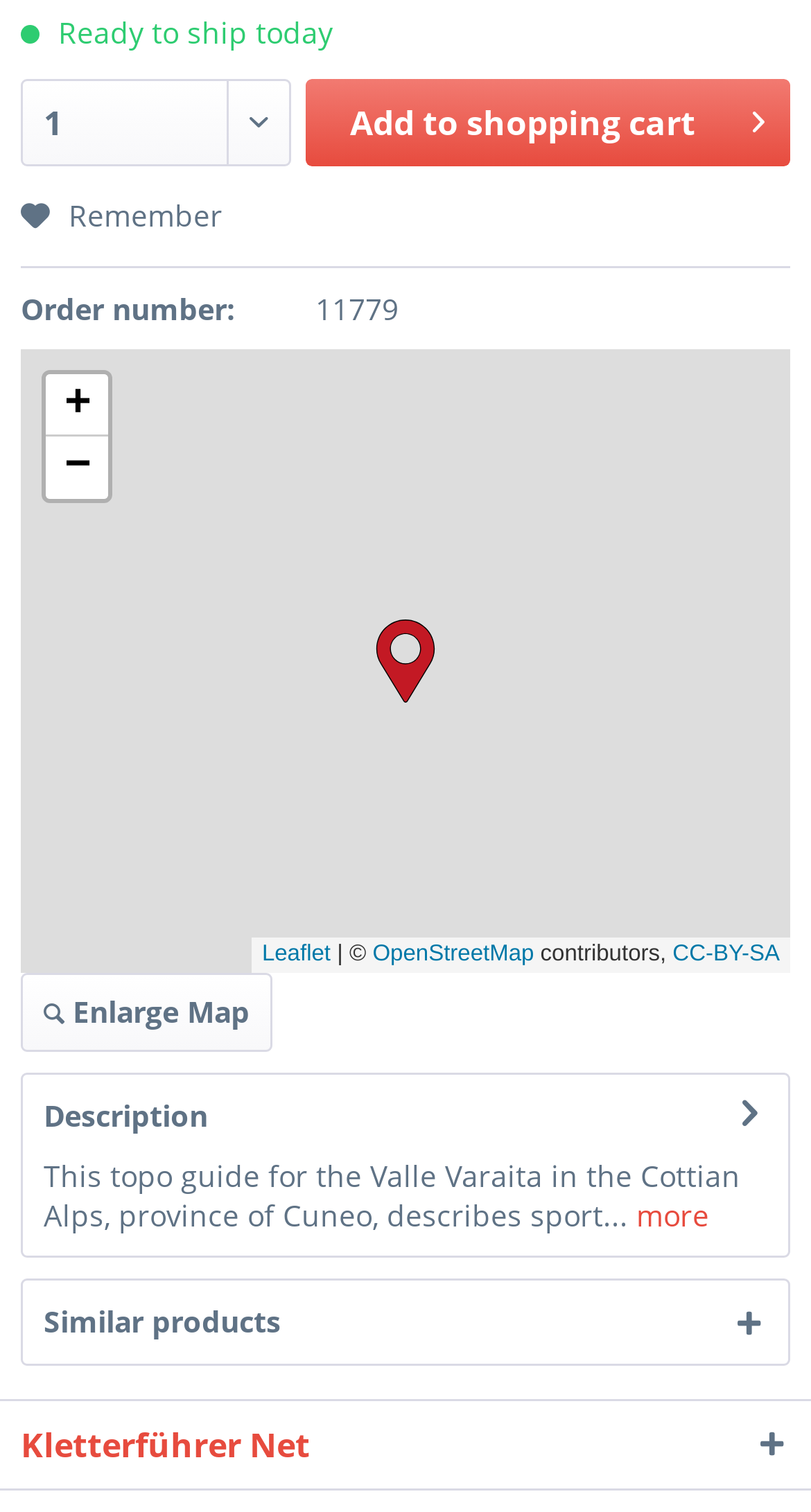Please pinpoint the bounding box coordinates for the region I should click to adhere to this instruction: "Enlarge the map".

[0.026, 0.643, 0.336, 0.695]